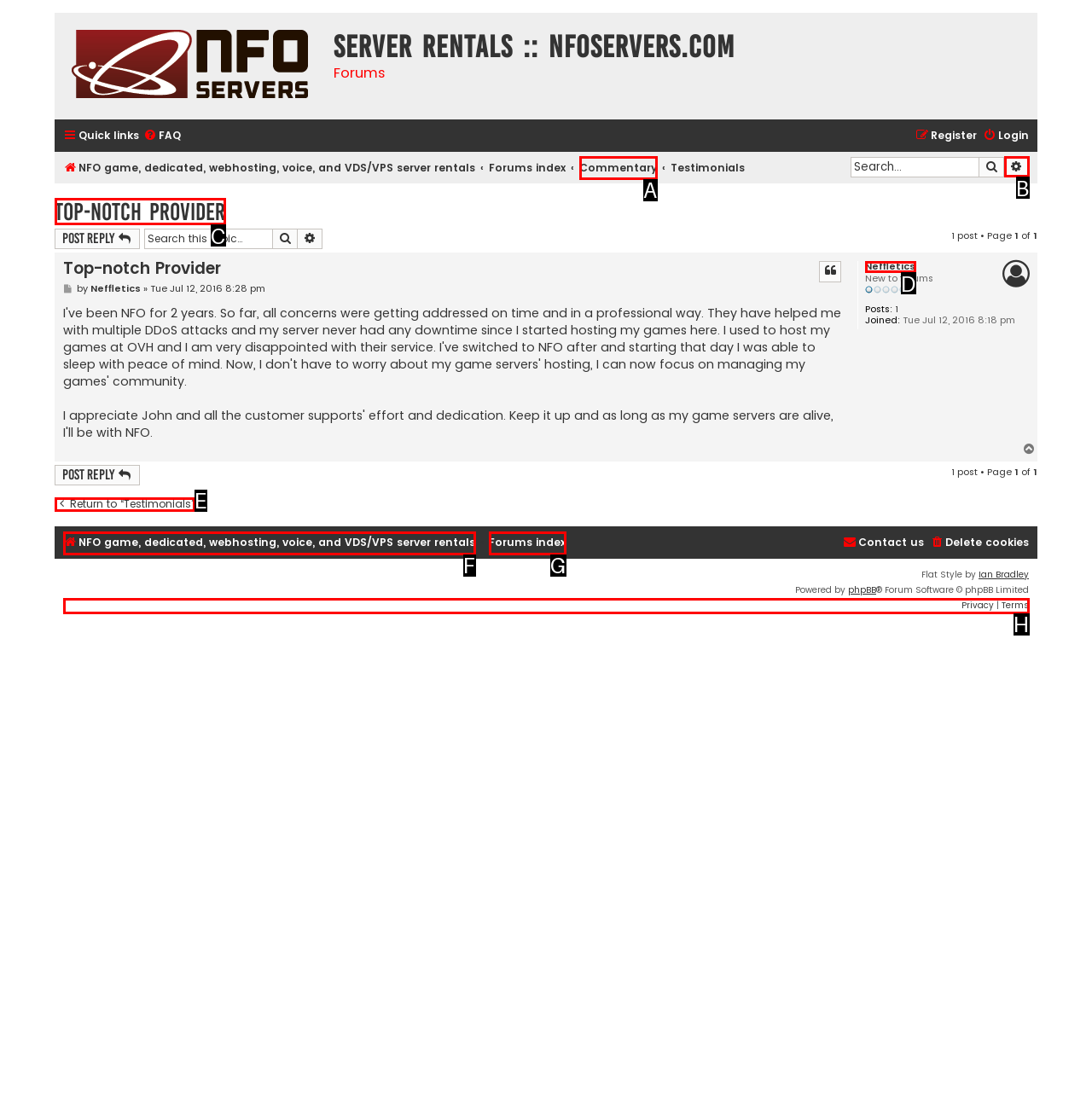Determine which UI element matches this description: Privacy | Terms
Reply with the appropriate option's letter.

H